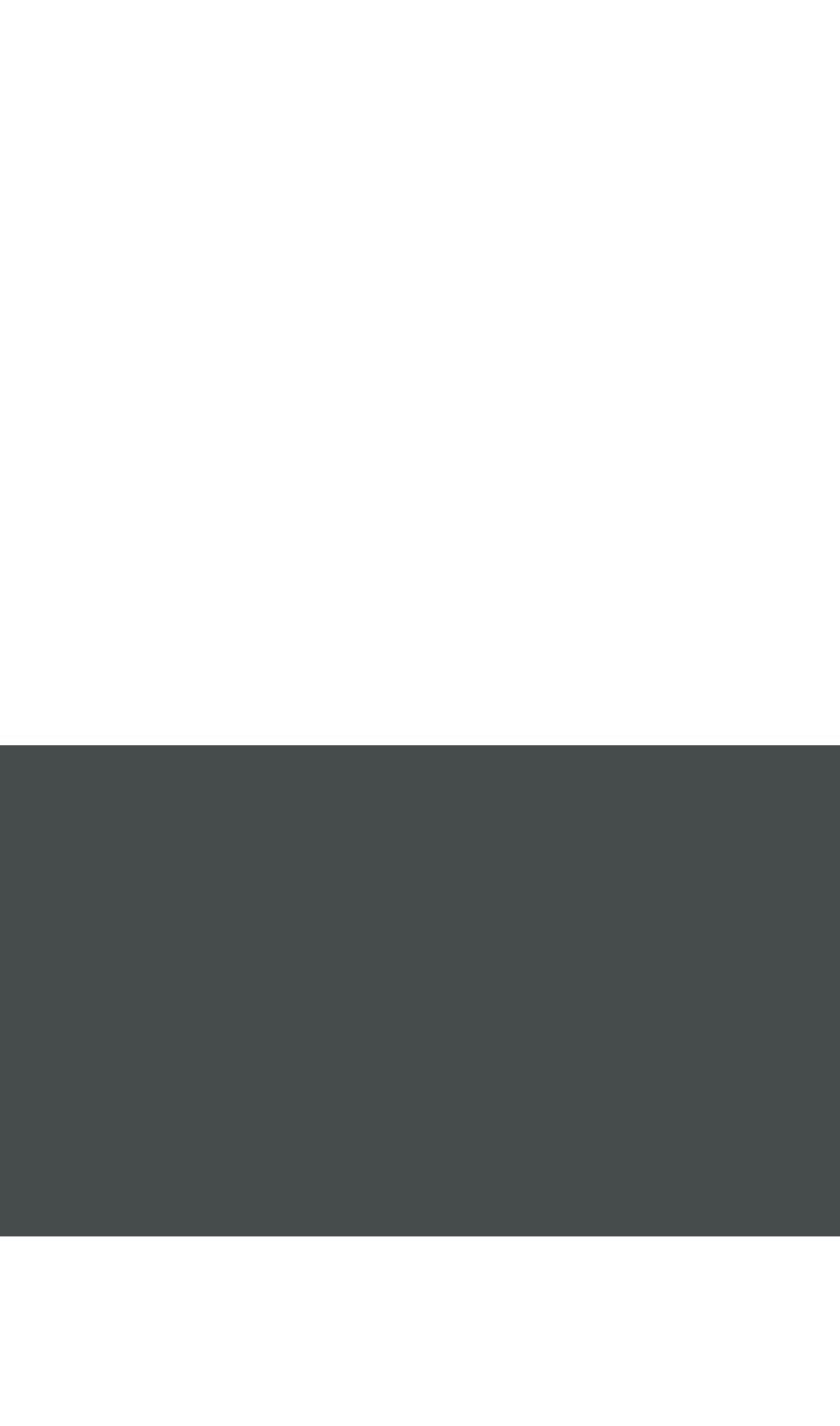Please locate the UI element described by "Cookies" and provide its bounding box coordinates.

[0.041, 0.698, 0.959, 0.724]